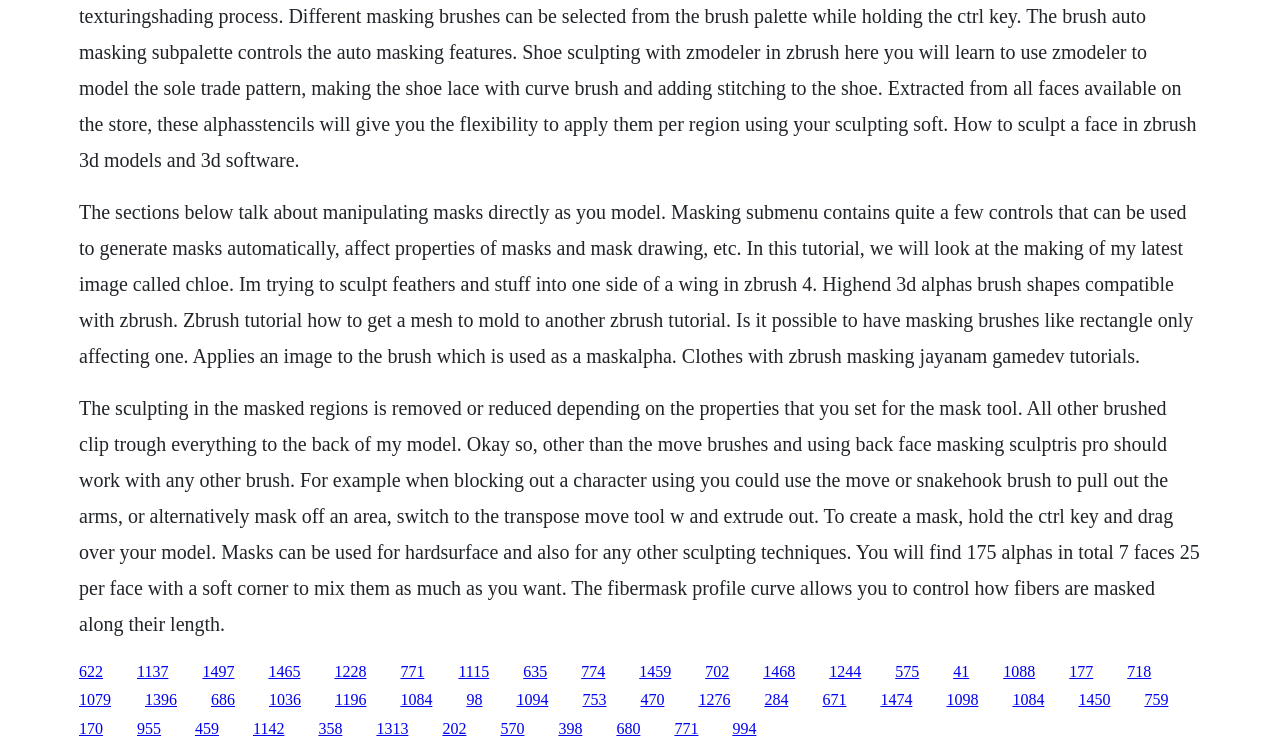Identify the bounding box coordinates of the specific part of the webpage to click to complete this instruction: "Click the link '1137'".

[0.107, 0.881, 0.132, 0.904]